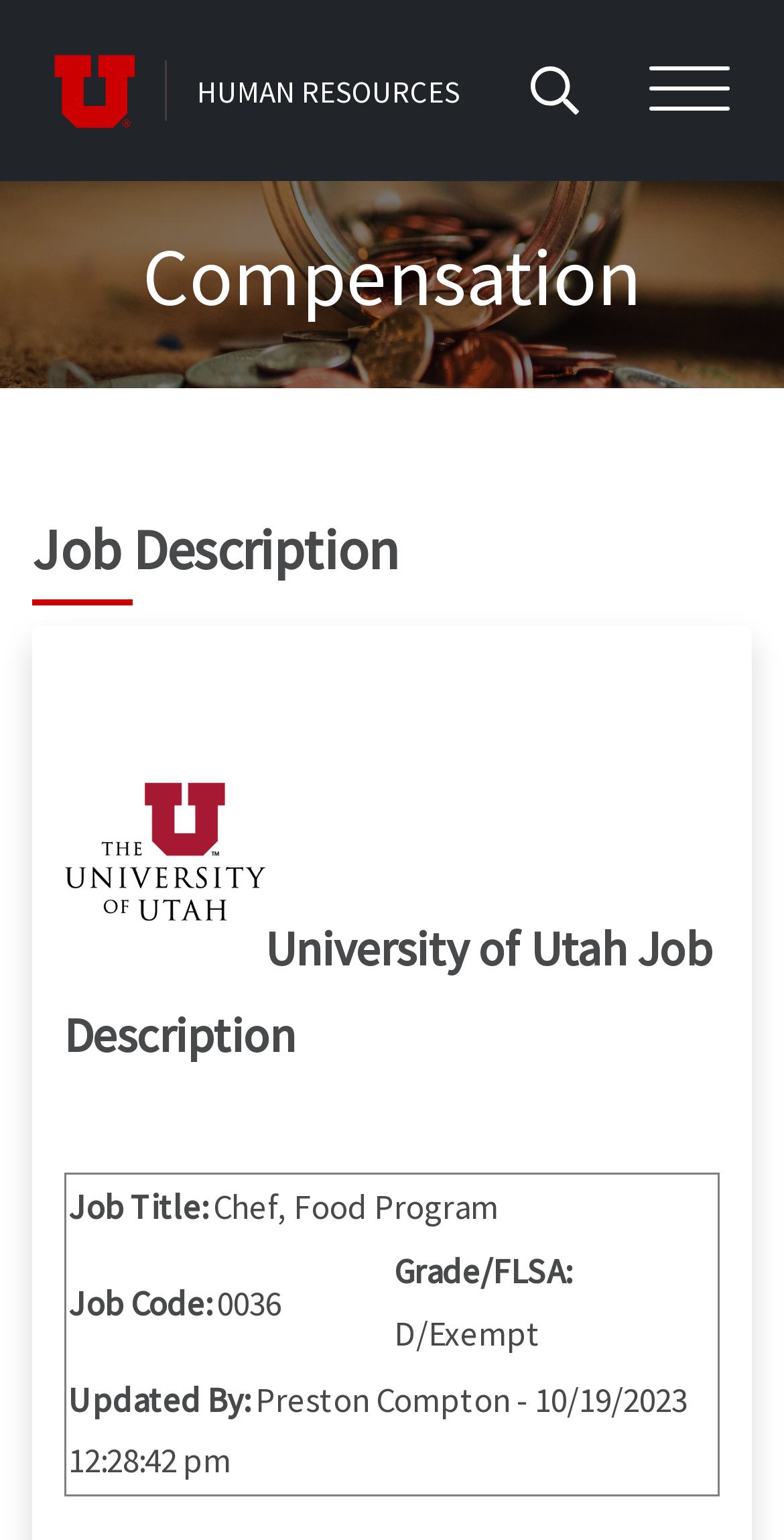Give a one-word or short-phrase answer to the following question: 
What is the job code of the current job?

0036